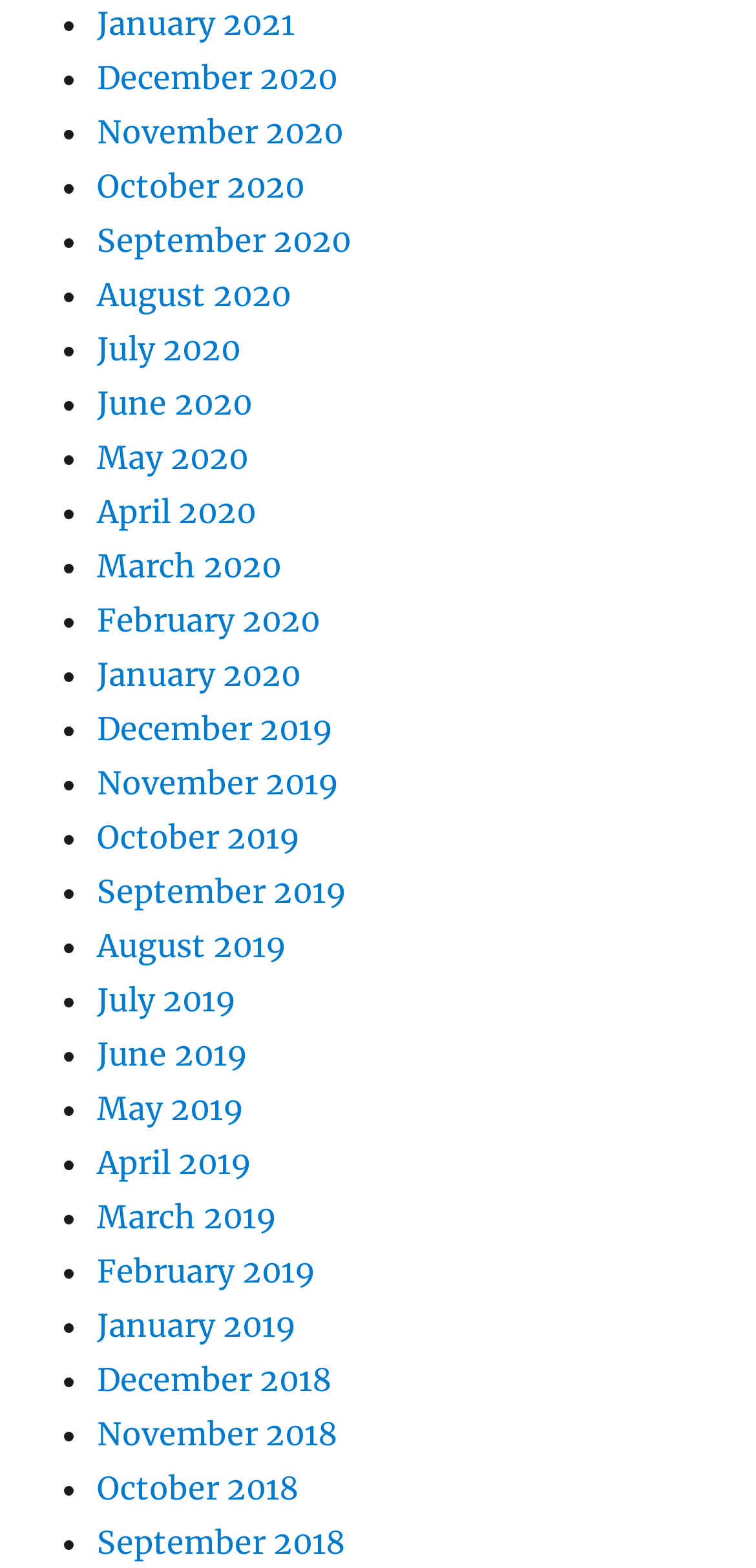Kindly determine the bounding box coordinates of the area that needs to be clicked to fulfill this instruction: "View November 2020".

[0.128, 0.072, 0.454, 0.097]